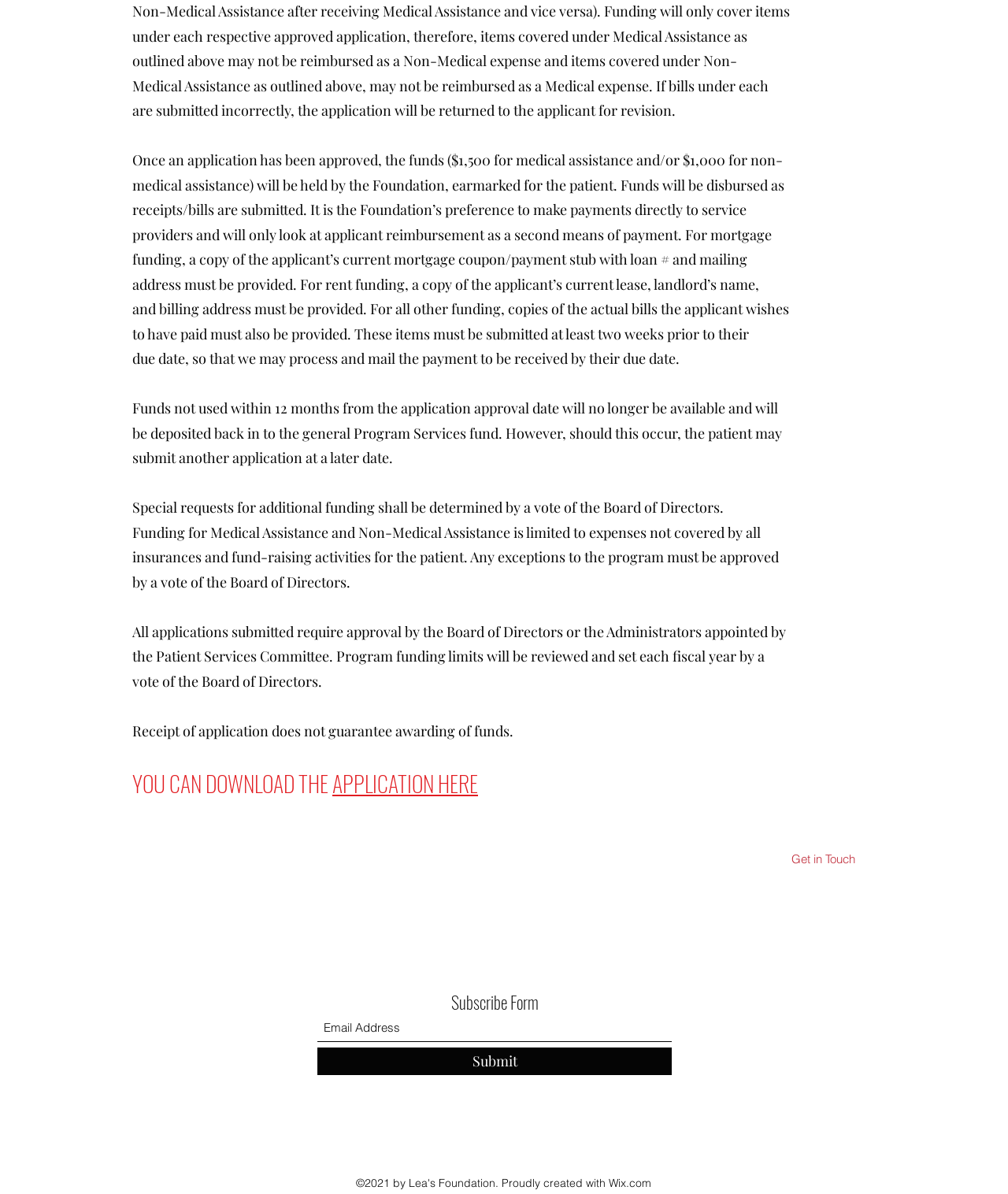Find the coordinates for the bounding box of the element with this description: "APPLICATION HERE".

[0.33, 0.642, 0.474, 0.669]